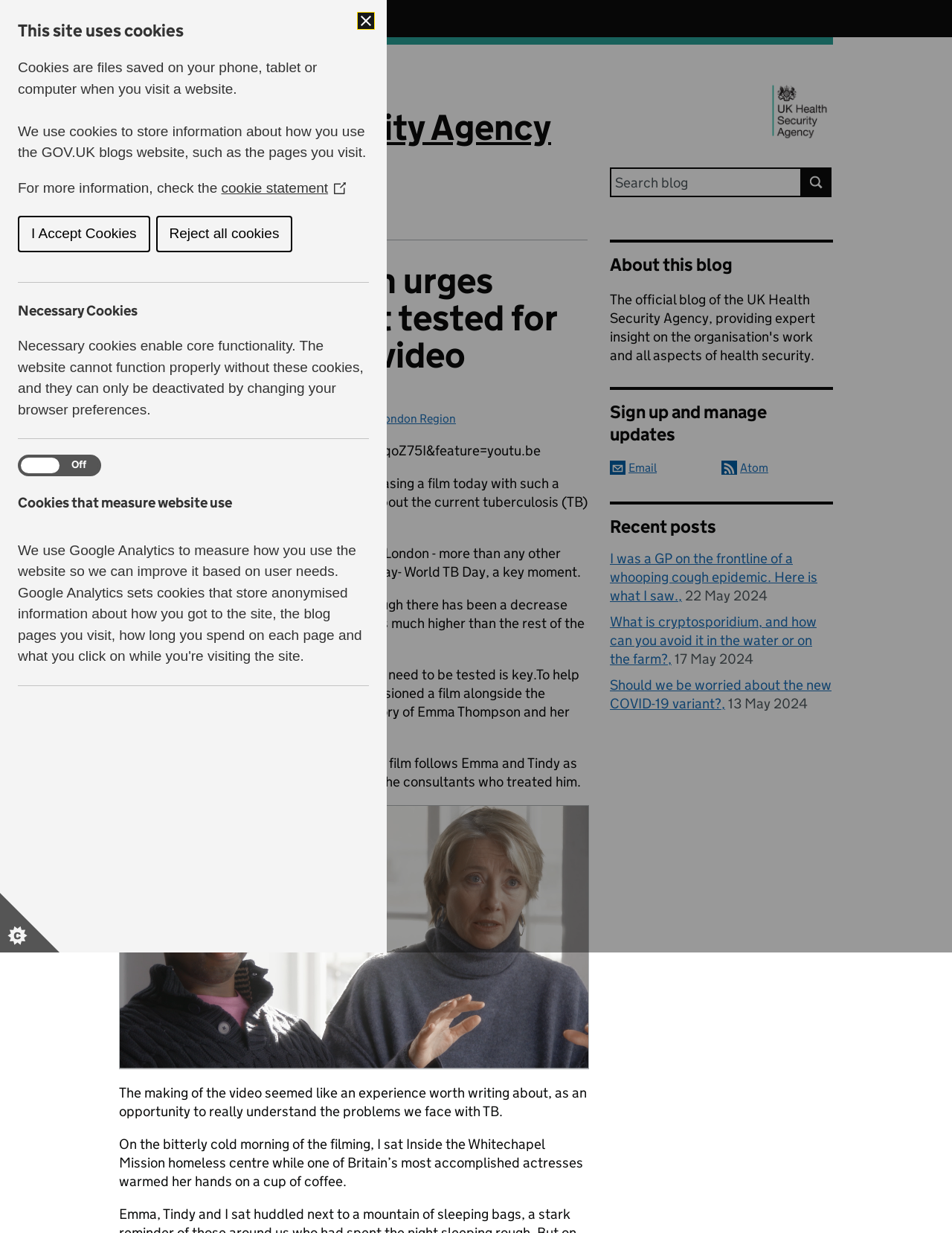Given the element description, predict the bounding box coordinates in the format (top-left x, top-left y, bottom-right x, bottom-right y). Make sure all values are between 0 and 1. Here is the element description: name="s" placeholder="Search blog"

[0.641, 0.136, 0.842, 0.16]